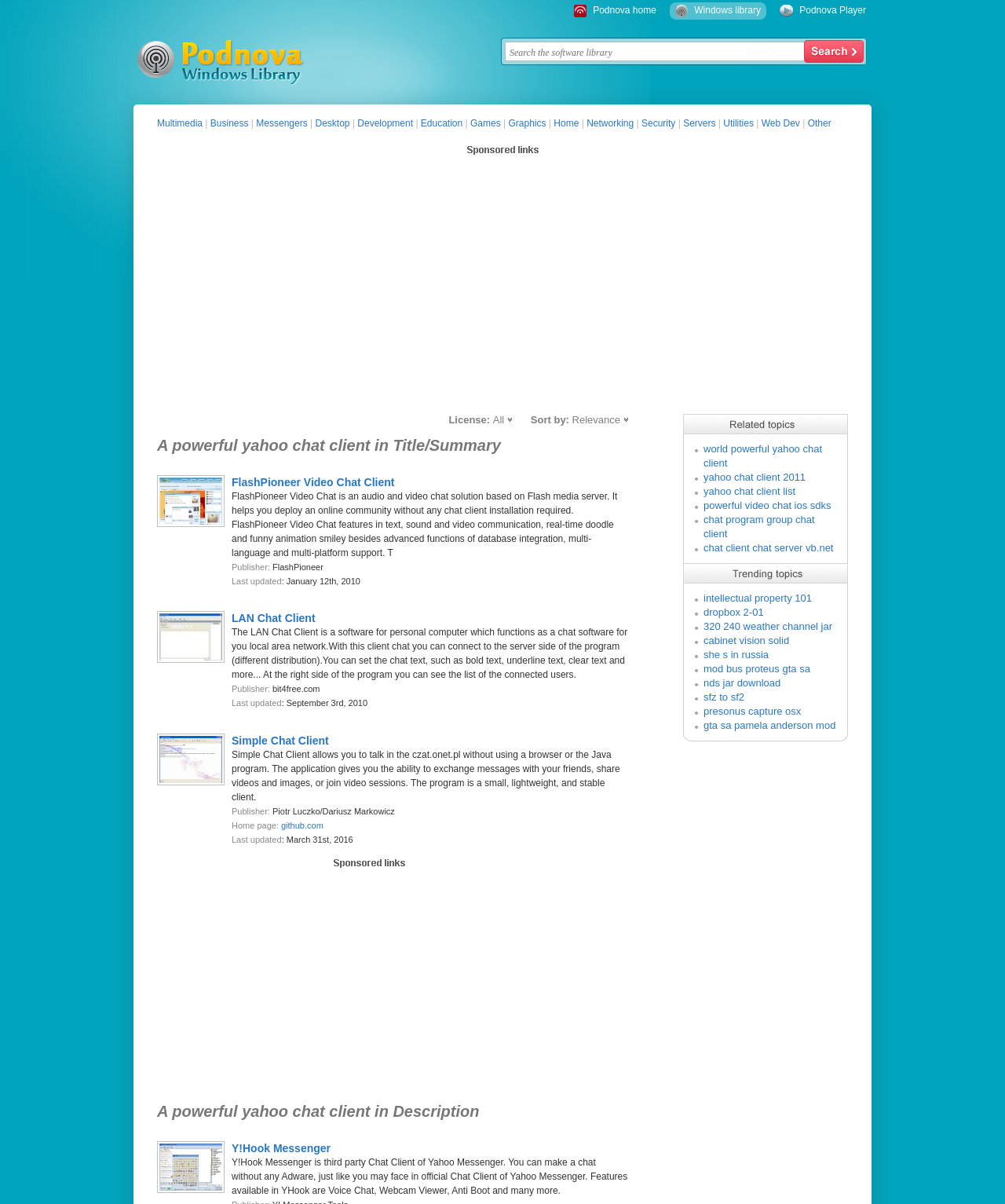What is the category of the software listed?
From the screenshot, provide a brief answer in one word or phrase.

Messengers